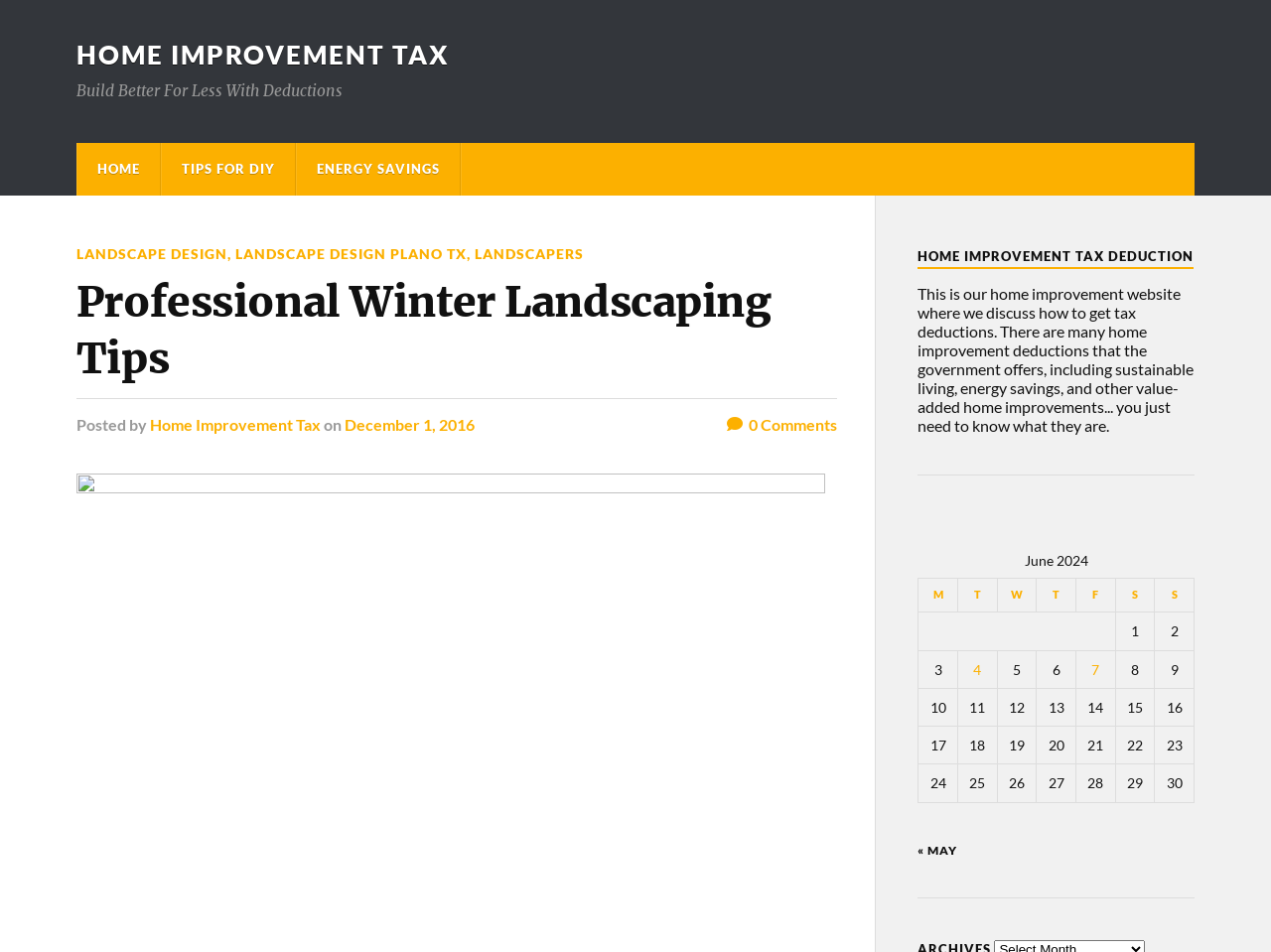Identify the bounding box of the HTML element described here: "Entertainment and Miscellaneous". Provide the coordinates as four float numbers between 0 and 1: [left, top, right, bottom].

None